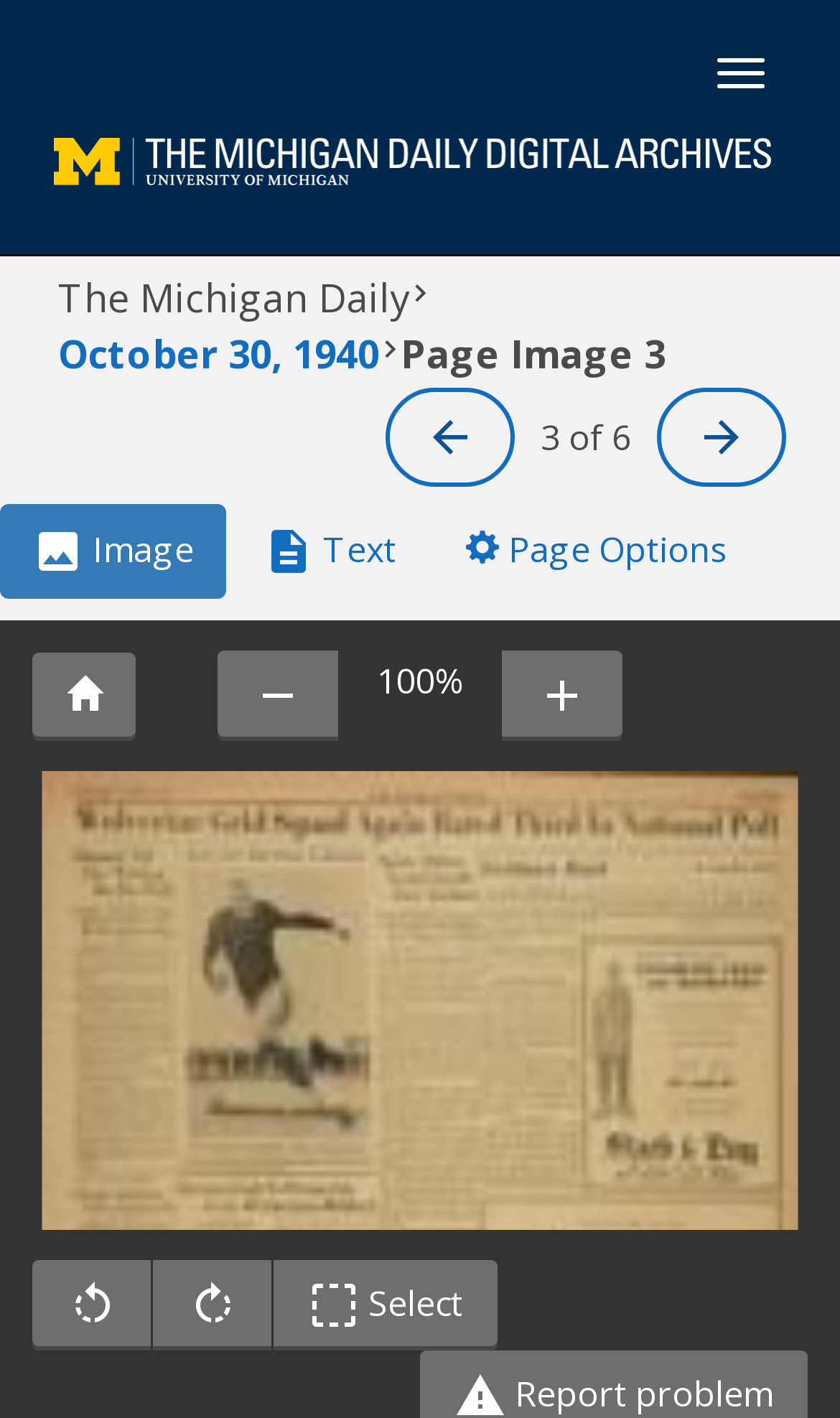Identify the bounding box of the HTML element described here: "Zoom In". Provide the coordinates as four float numbers between 0 and 1: [left, top, right, bottom].

[0.597, 0.459, 0.741, 0.523]